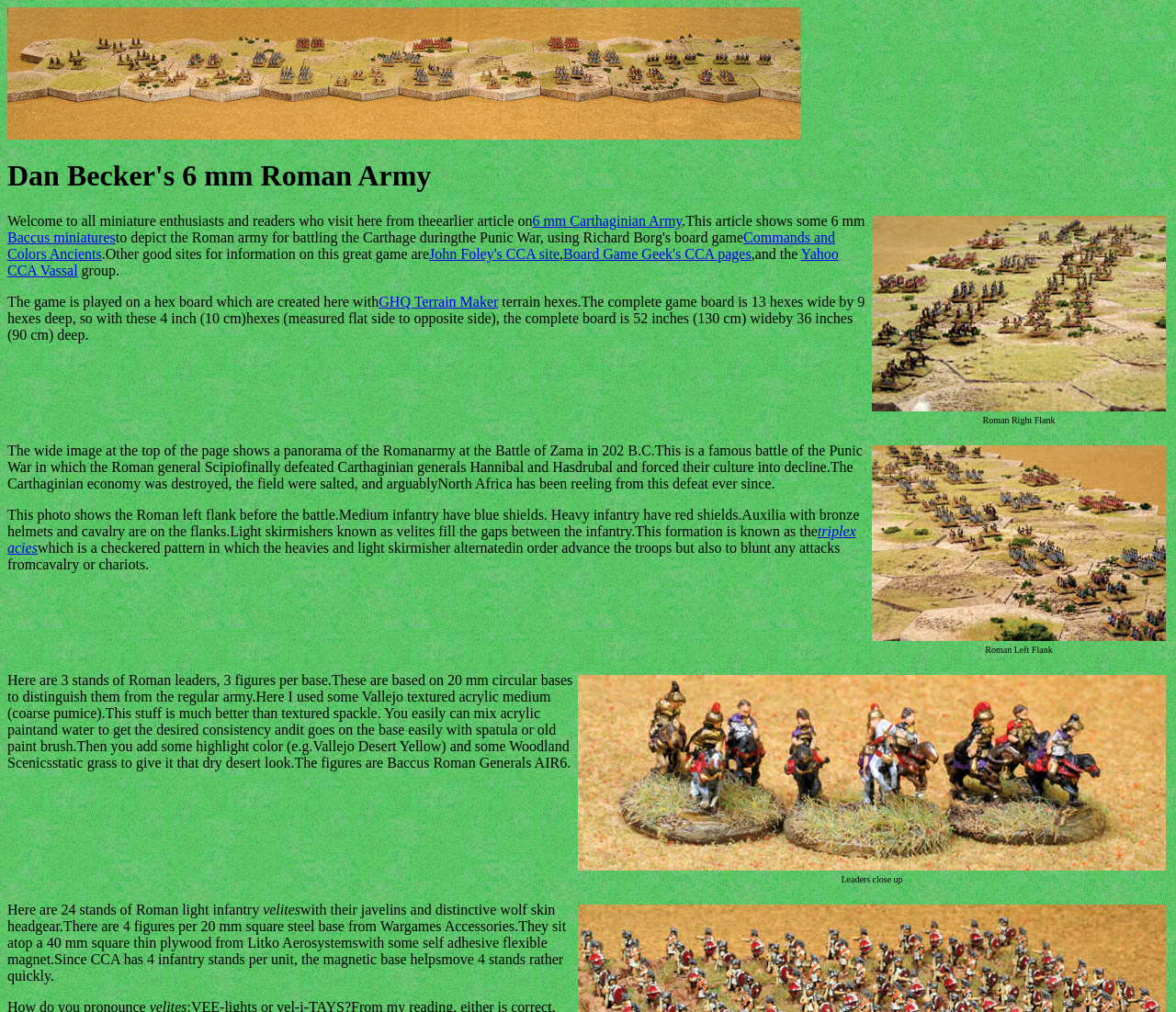Pinpoint the bounding box coordinates of the area that should be clicked to complete the following instruction: "Visit the website of GHQ Terrain Maker". The coordinates must be given as four float numbers between 0 and 1, i.e., [left, top, right, bottom].

[0.322, 0.29, 0.424, 0.306]